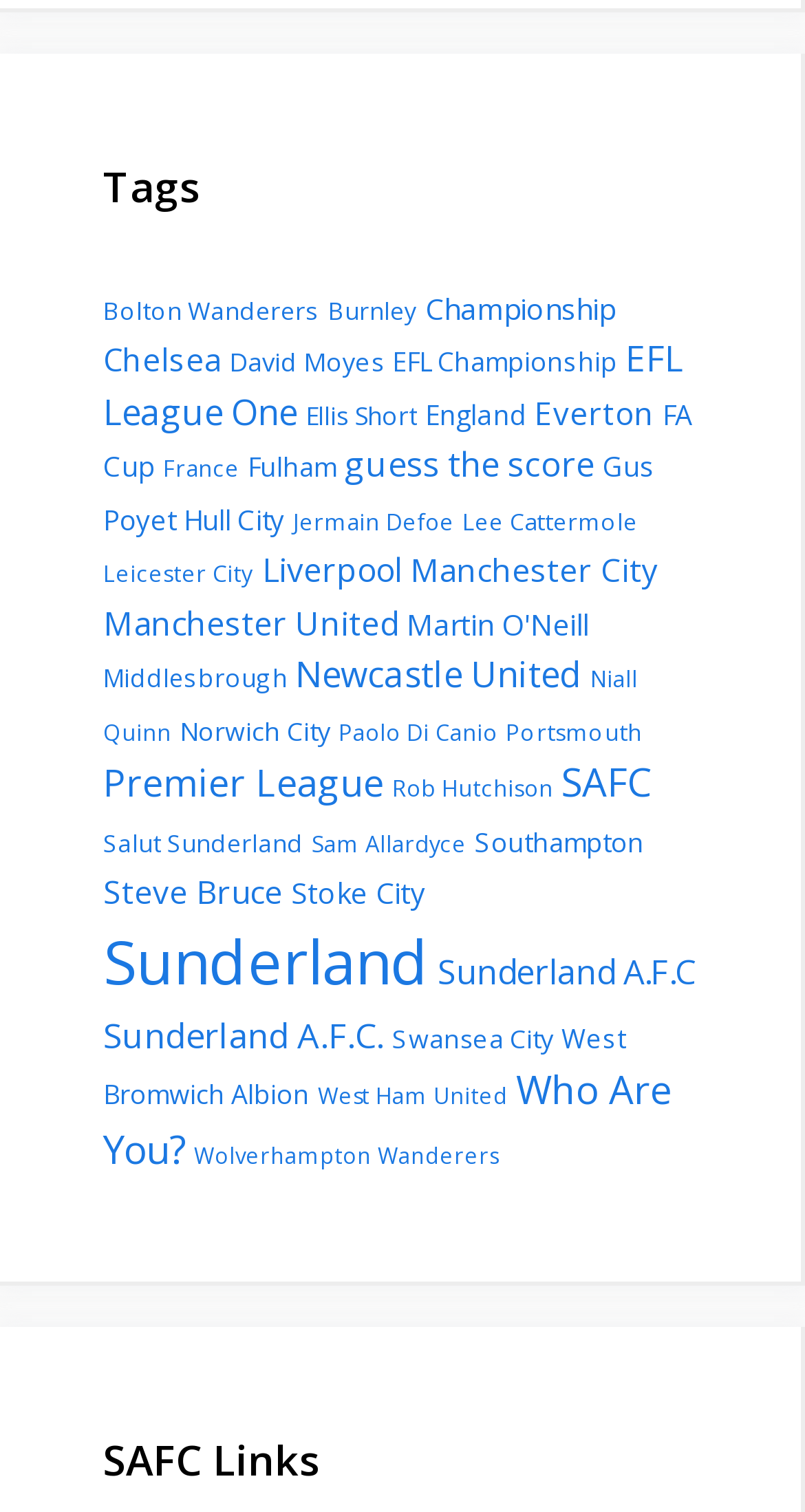Locate the UI element described as follows: "Paolo Di Canio". Return the bounding box coordinates as four float numbers between 0 and 1 in the order [left, top, right, bottom].

[0.421, 0.474, 0.618, 0.494]